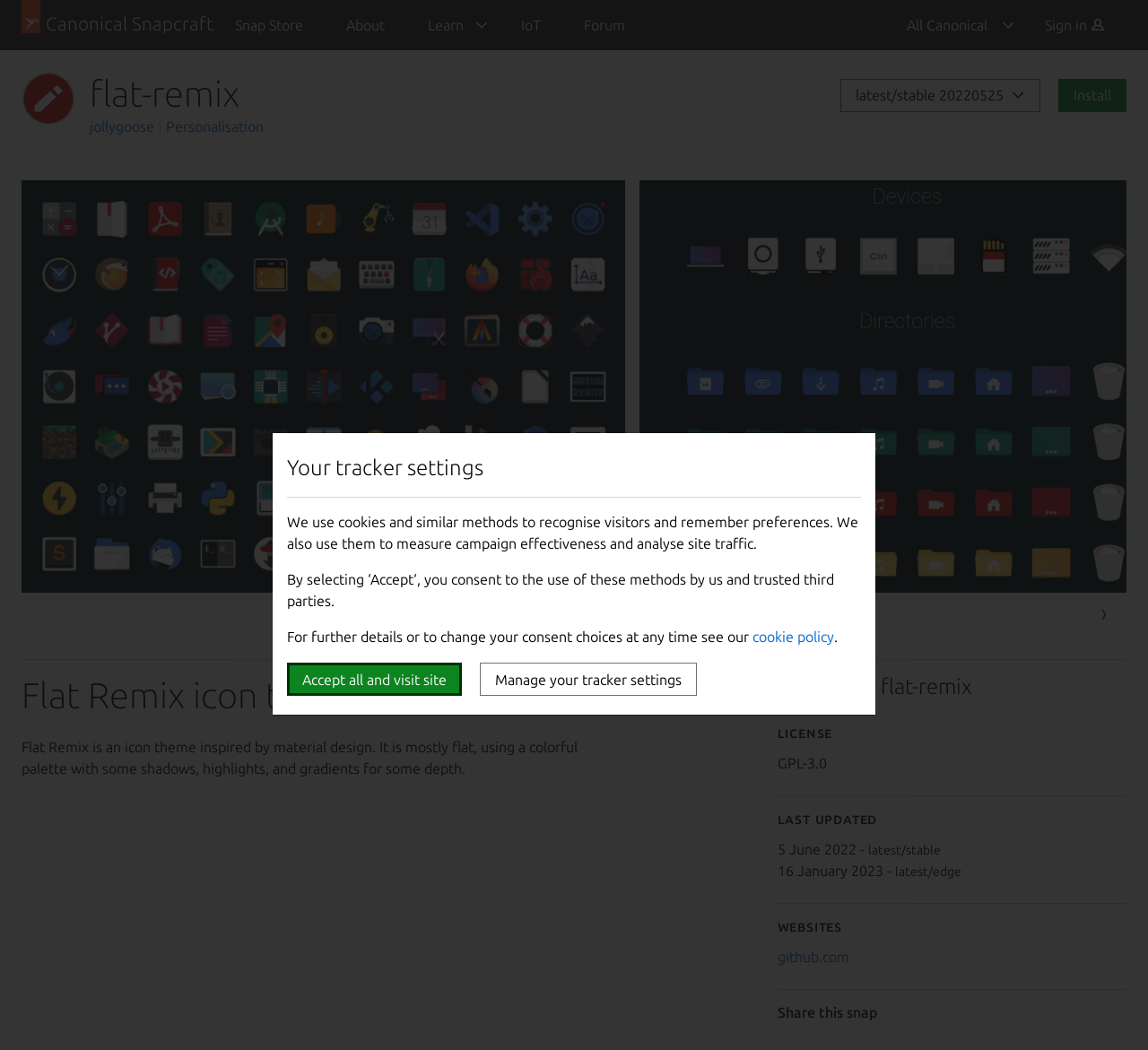Provide the bounding box coordinates of the section that needs to be clicked to accomplish the following instruction: "Go to the Snap Store."

[0.186, 0.0, 0.283, 0.048]